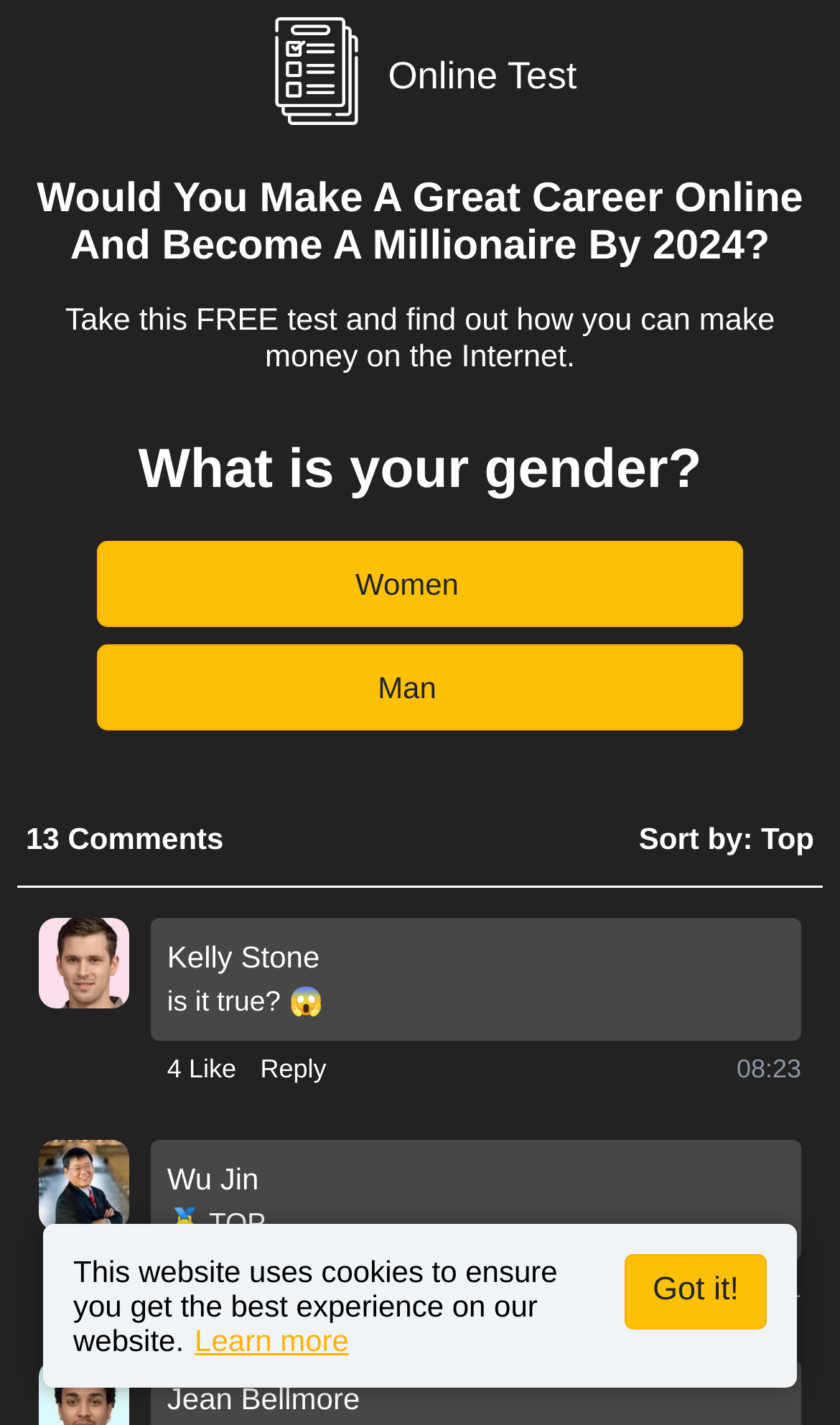Construct a comprehensive description capturing every detail on the webpage.

This webpage is an online survey platform that invites users to participate and share their insights. At the top left corner, there is a logo image. Next to it, there is a static text "Online Test". Below these elements, there are two headings that ask users if they can make a great career online and become a millionaire by 2024, and invite them to take a free test to find out how to make money on the internet.

On the left side of the page, there is a section that asks for the user's gender, with two buttons "Women" and "Man" to select from. Below this section, there are several comments or posts from users, each with a profile picture, a comment text, and buttons to like or reply. The comments are sorted by top, and the user can change the sorting order.

At the bottom of the page, there is a notice that informs users that the website uses cookies to ensure the best experience, with a link to learn more and a button to acknowledge this notice.